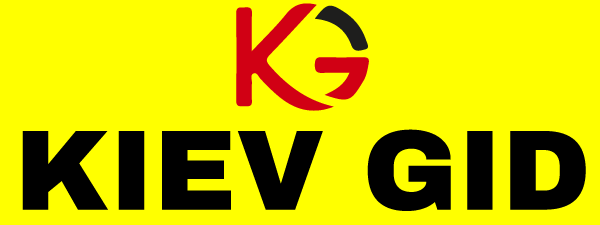Describe every aspect of the image in depth.

The image features a vibrant logo for "Kiev Gid," set against a bright yellow background. The design prominently showcases the letters "KG" in a stylized manner, with the "K" in red and the "G" equipped with a black circular element. Below this, the words "KIEV GID" are boldly displayed in a large, black font, ensuring high visibility. This striking logo is likely representative of a guiding service or resource related to Kiev, emphasizing a welcoming and energetic presence in its branding.